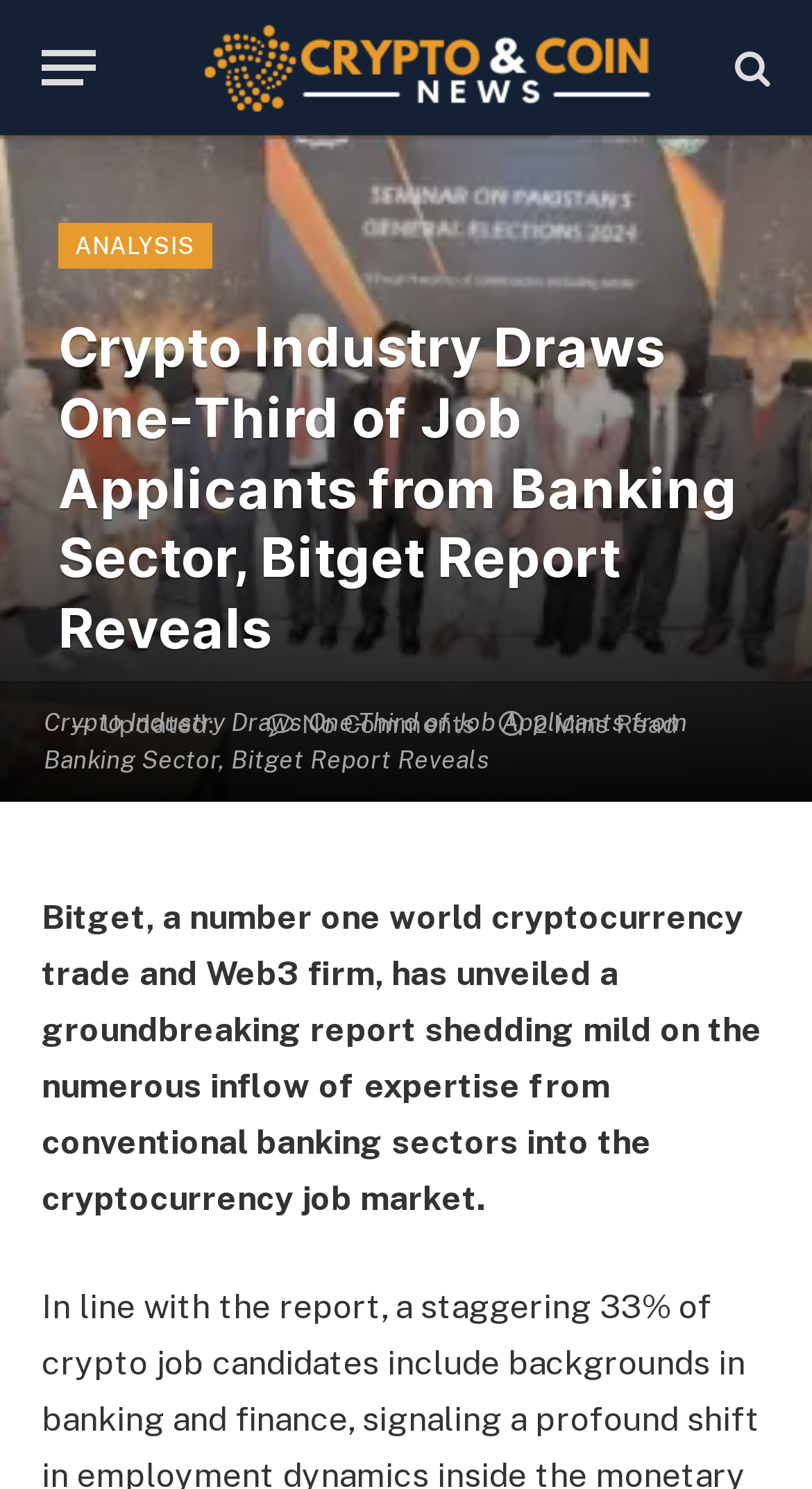Reply to the question below using a single word or brief phrase:
What is the symbol of the link at the top right corner?

